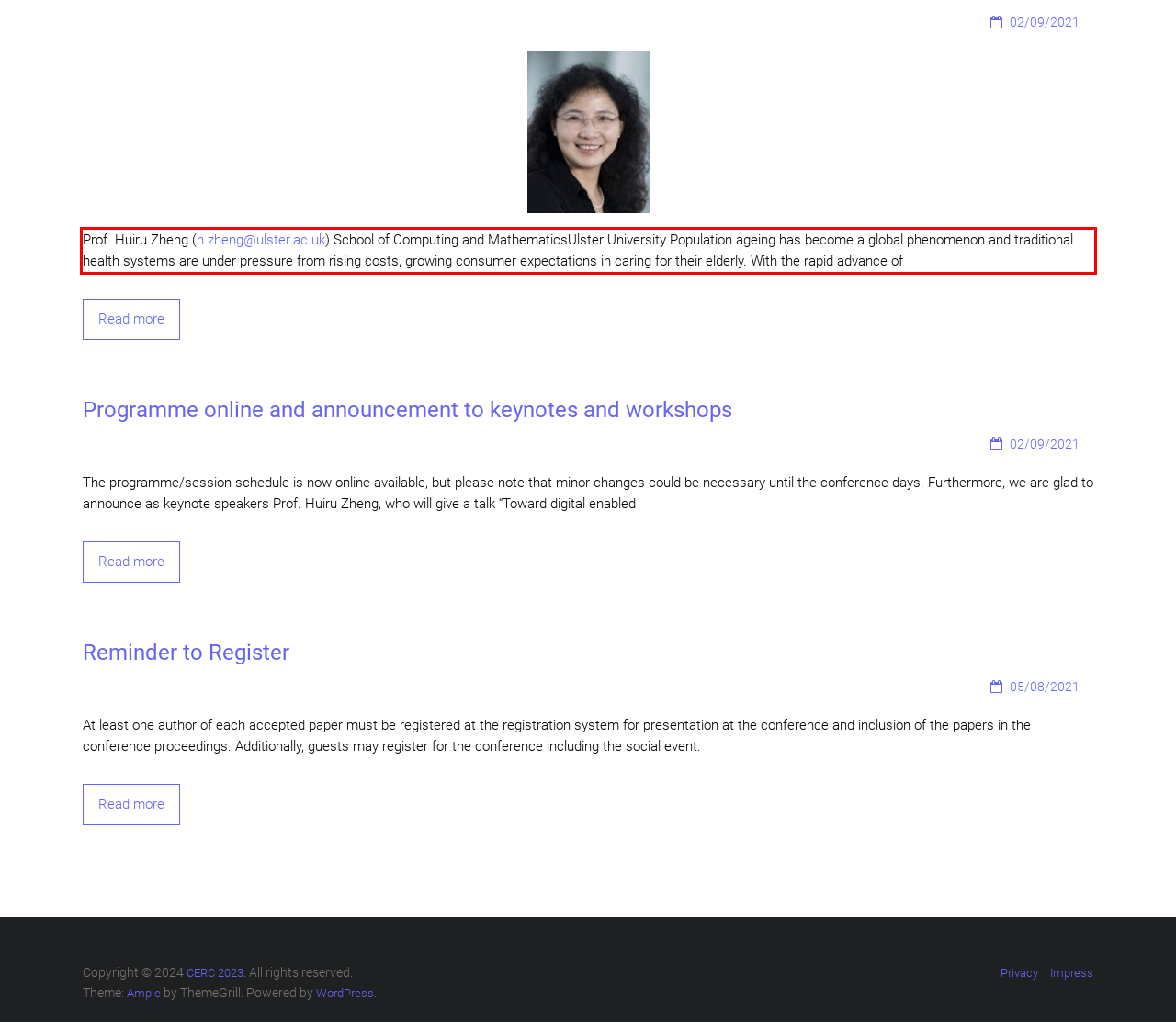Analyze the screenshot of the webpage that features a red bounding box and recognize the text content enclosed within this red bounding box.

Prof. Huiru Zheng (h.zheng@ulster.ac.uk) School of Computing and MathematicsUlster University Population ageing has become a global phenomenon and traditional health systems are under pressure from rising costs, growing consumer expectations in caring for their elderly. With the rapid advance of